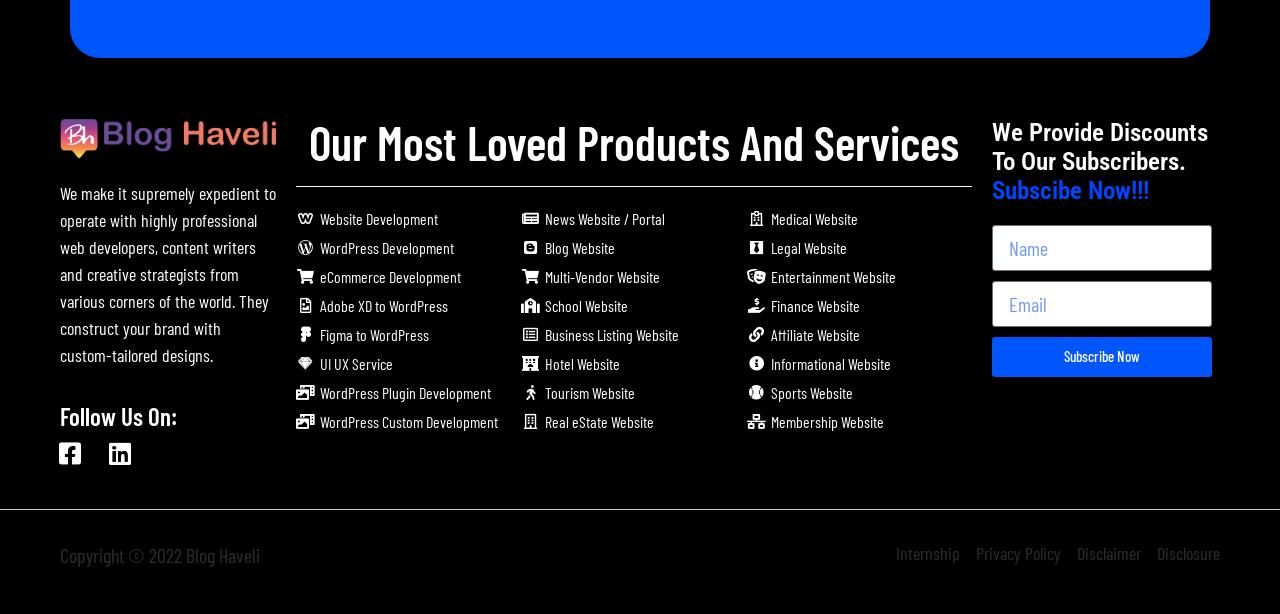Find the bounding box coordinates of the element to click in order to complete the given instruction: "View our eCommerce Development services."

[0.231, 0.431, 0.407, 0.47]